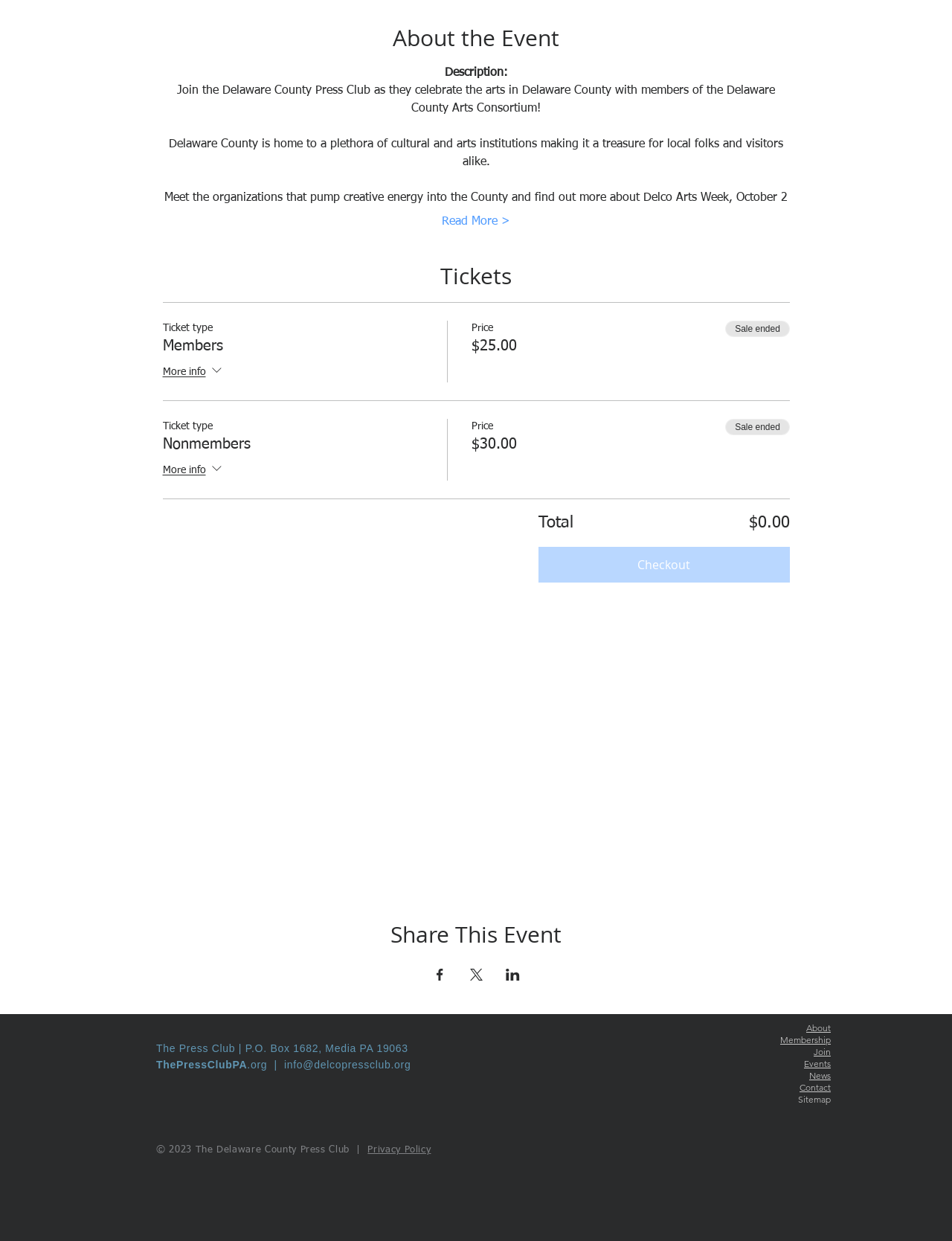Using the format (top-left x, top-left y, bottom-right x, bottom-right y), provide the bounding box coordinates for the described UI element. All values should be floating point numbers between 0 and 1: Events

[0.845, 0.853, 0.873, 0.862]